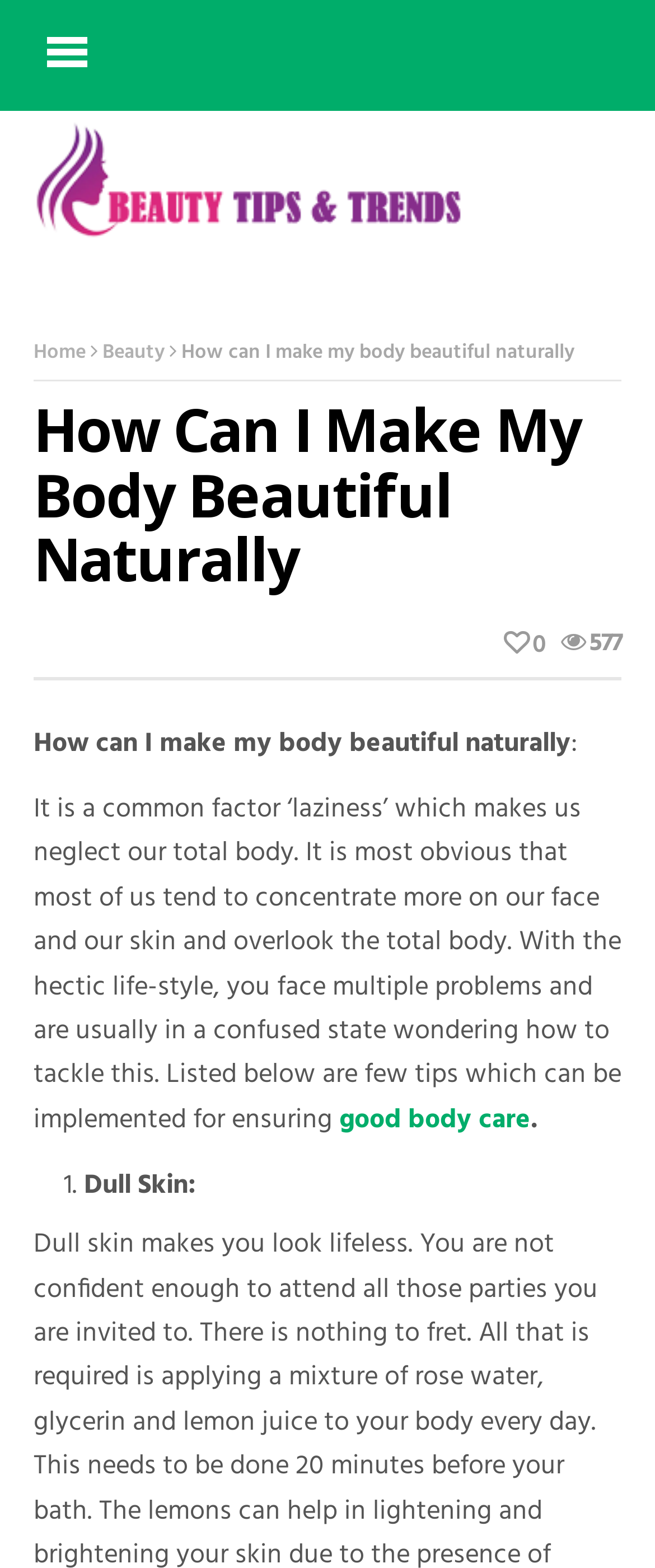How many views does this webpage have?
Your answer should be a single word or phrase derived from the screenshot.

577